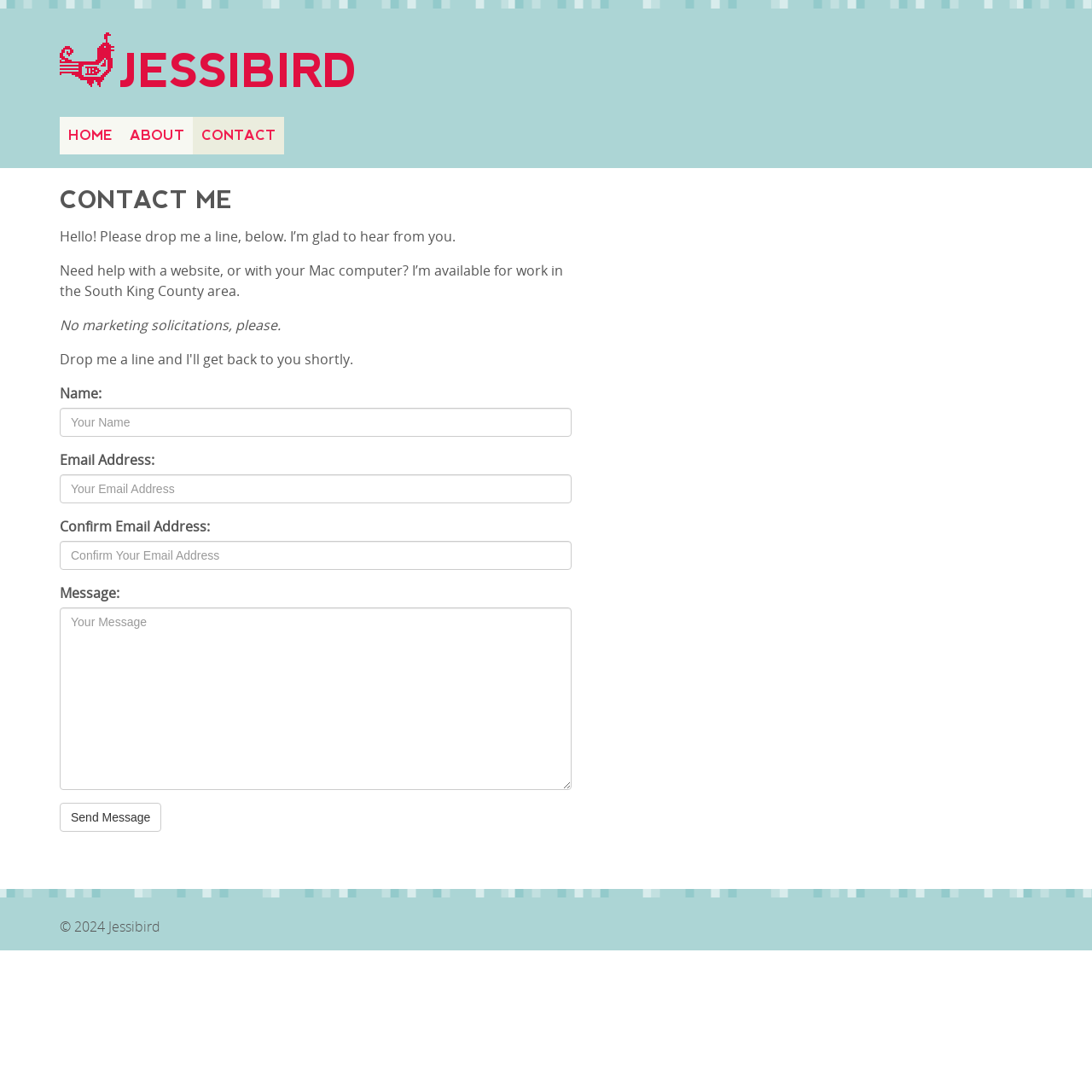What is the purpose of the webpage?
Give a comprehensive and detailed explanation for the question.

The webpage has a contact form with fields for name, email address, and message, and a 'Send Message' button, indicating that the purpose of the webpage is to allow users to contact Jessibird.